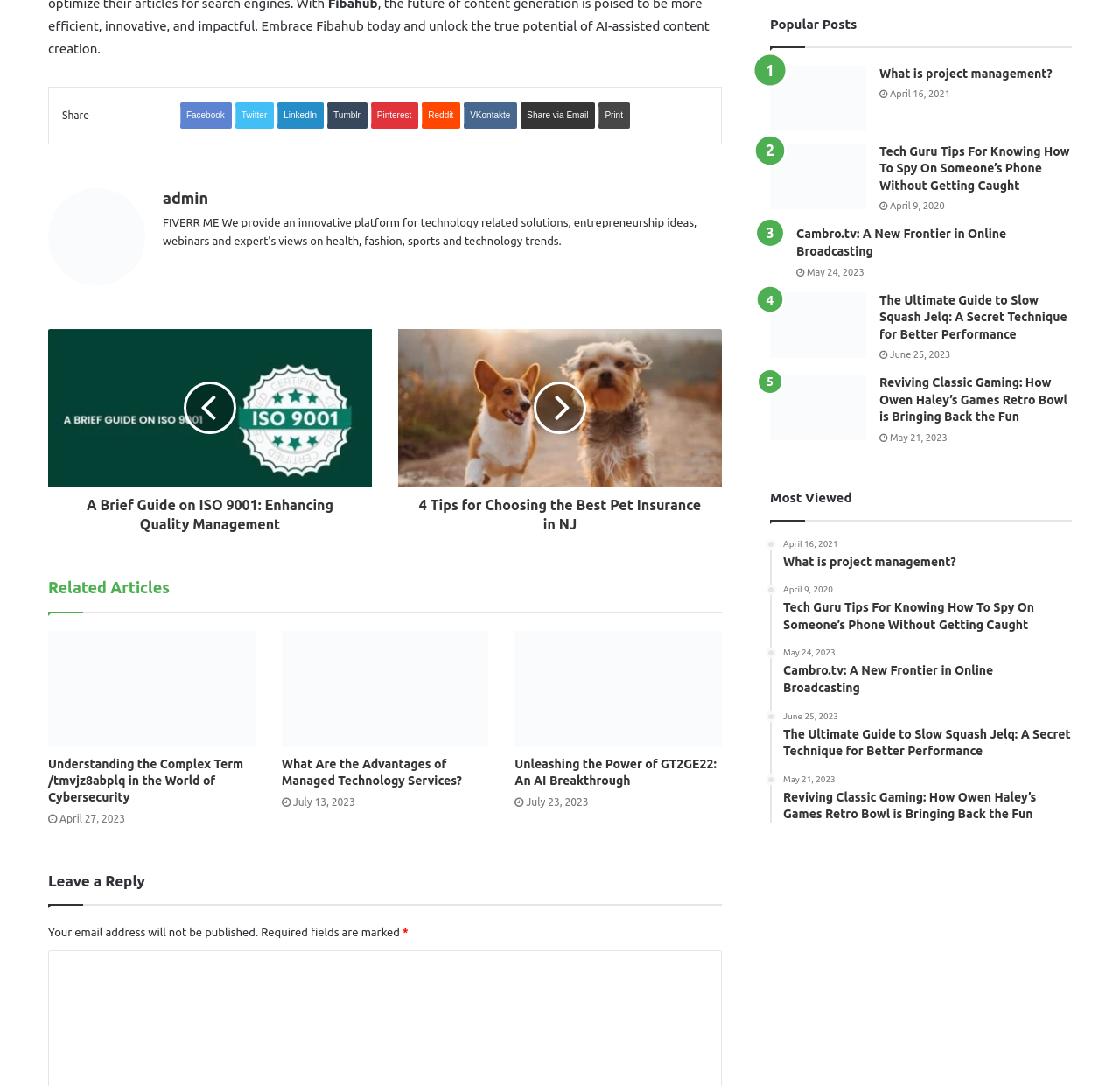Determine the bounding box coordinates of the clickable element to complete this instruction: "Leave a reply". Provide the coordinates in the format of four float numbers between 0 and 1, [left, top, right, bottom].

[0.043, 0.803, 0.645, 0.834]